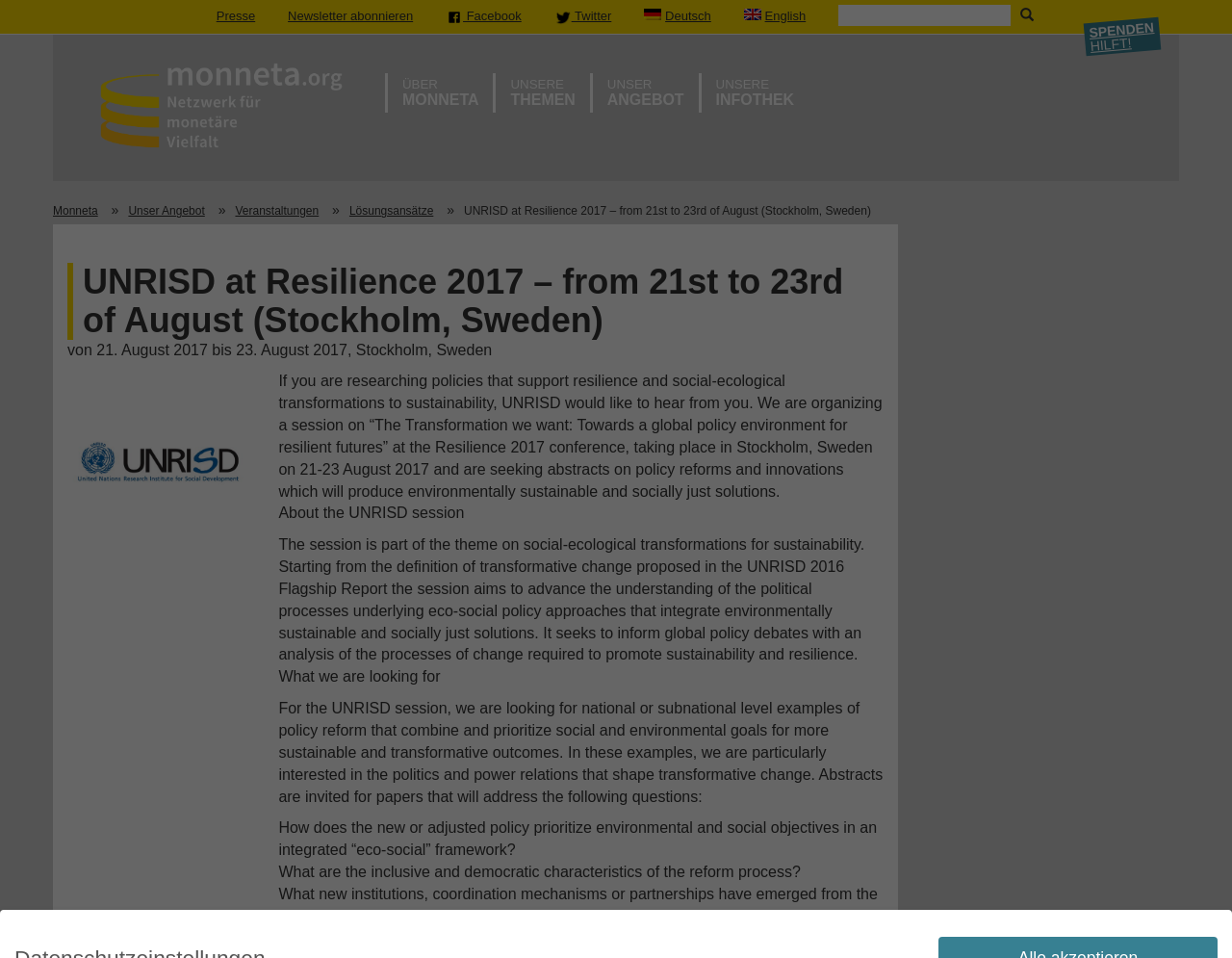Can you find the bounding box coordinates for the element to click on to achieve the instruction: "Log in to the website"?

None